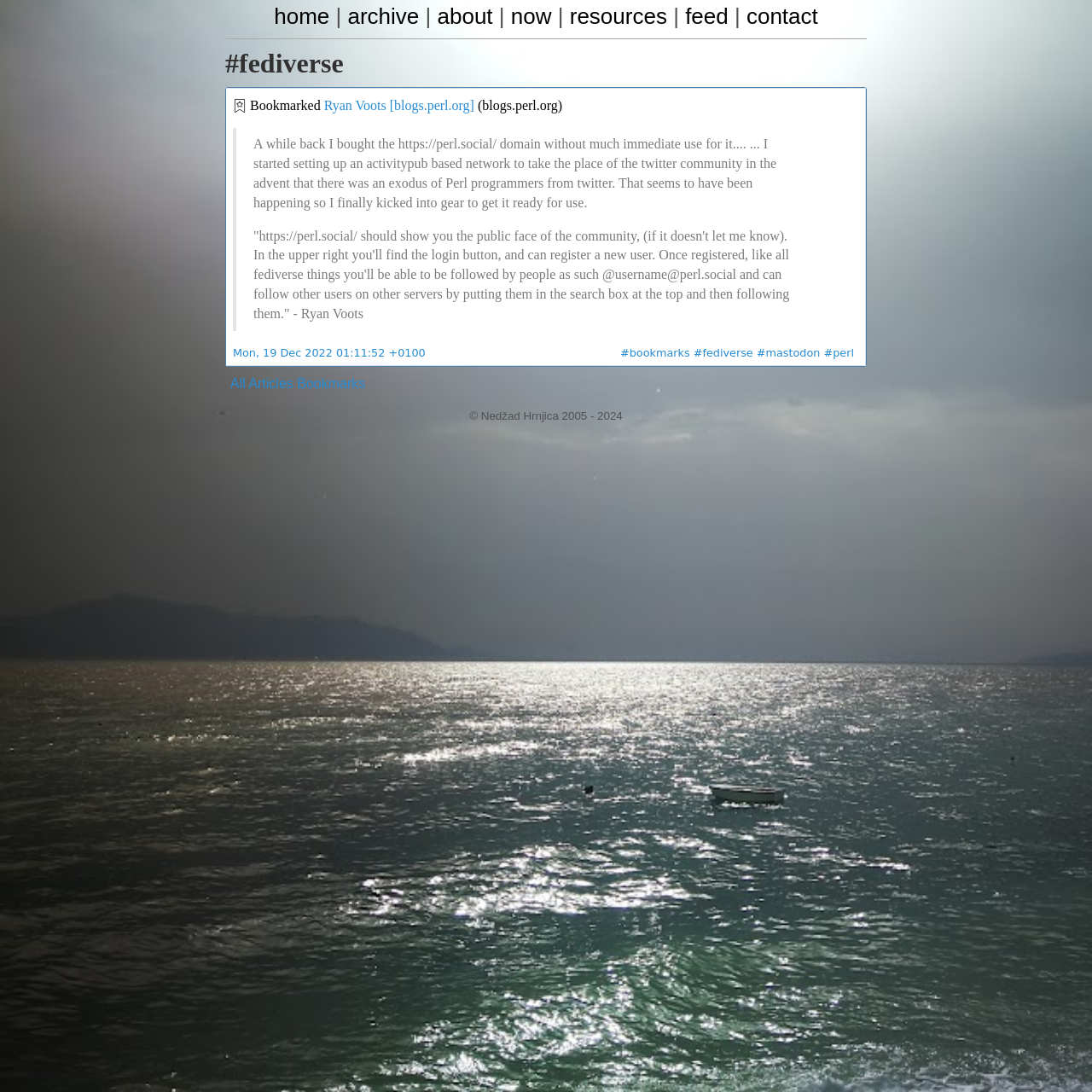Given the element description #mastodon, identify the bounding box coordinates for the UI element on the webpage screenshot. The format should be (top-left x, top-left y, bottom-right x, bottom-right y), with values between 0 and 1.

[0.693, 0.317, 0.751, 0.329]